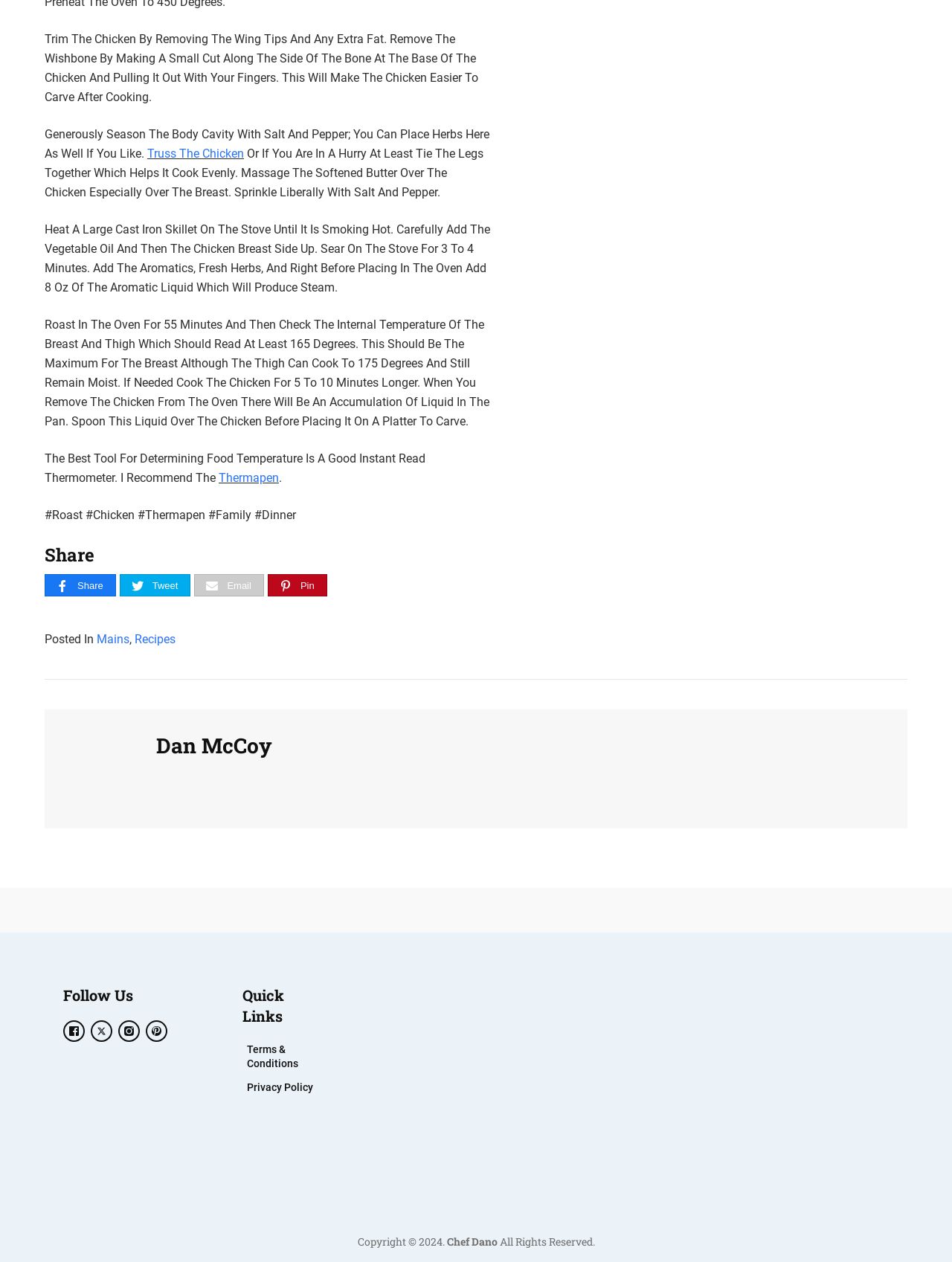Please give a succinct answer using a single word or phrase:
How long should the chicken be roasted in the oven?

55 minutes